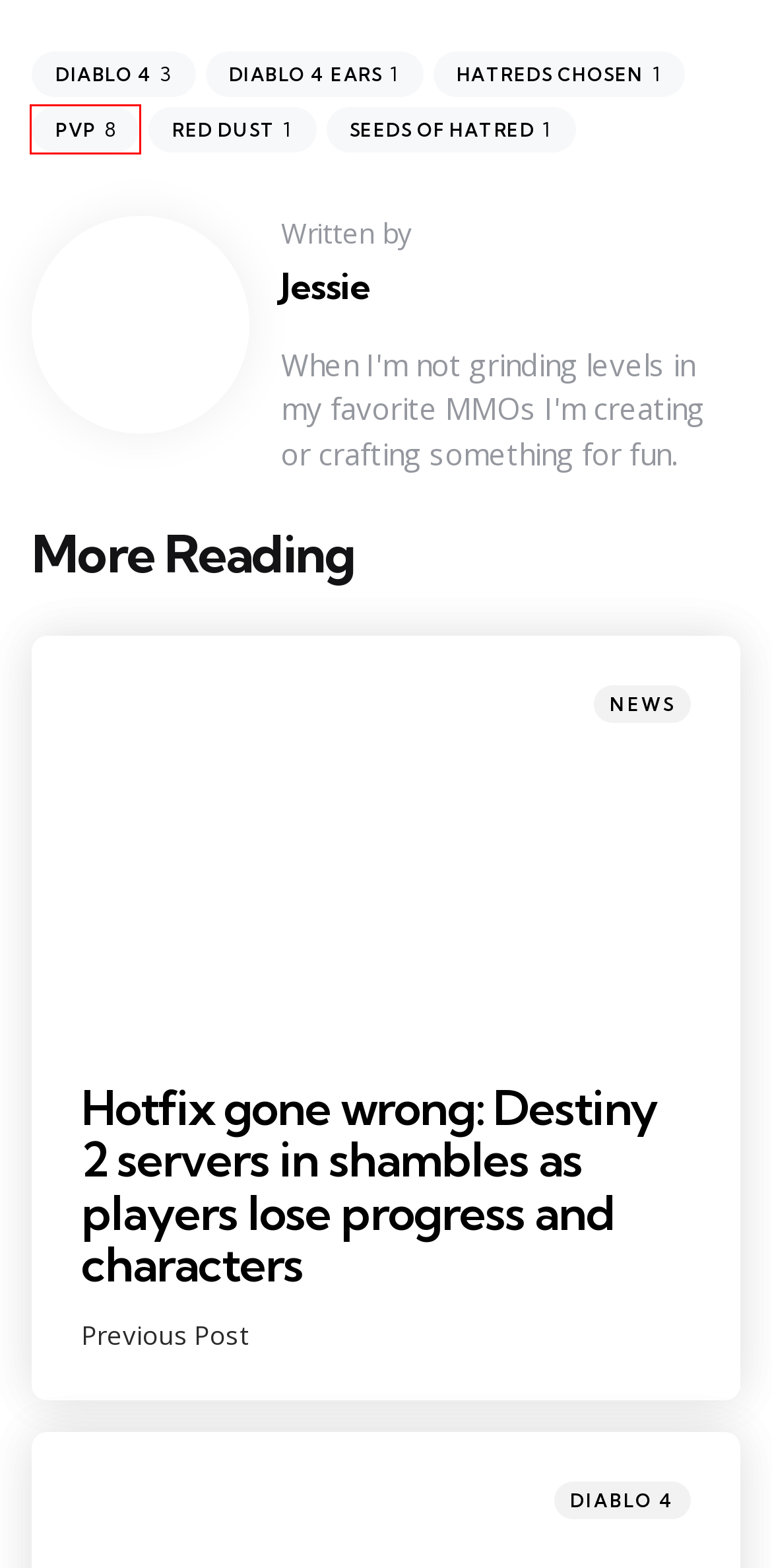You are presented with a screenshot of a webpage that includes a red bounding box around an element. Determine which webpage description best matches the page that results from clicking the element within the red bounding box. Here are the candidates:
A. Guides Archives - MMO SCOOP
B. Hatreds Chosen Archives - MMO SCOOP
C. Jessie, Author at MMO SCOOP
D. PVP Archives - MMO SCOOP
E. Seeds of Hatred Archives - MMO SCOOP
F. Diablo 4 Ears Archives - MMO SCOOP
G. Red Dust Archives - MMO SCOOP
H. Hotfix gone wrong: Destiny 2 servers in shambles as players lose progress and characters - MMO SCOOP

D